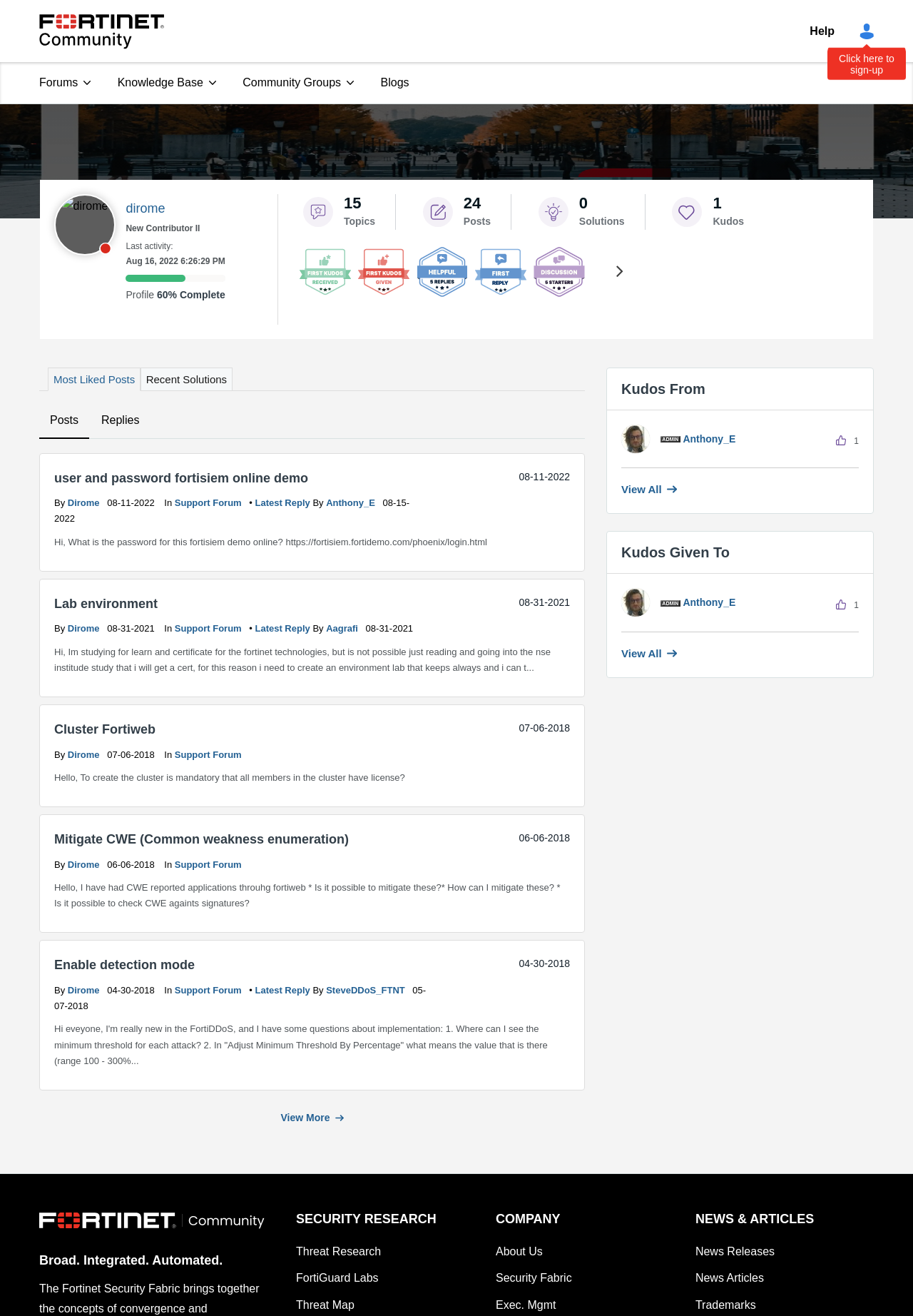Create a detailed narrative of the webpage’s visual and textual elements.

The webpage is a community forum page, specifically the "About dirome" section of the Fortinet Community. At the top, there are several links, including "Fortinet Community", "Help", "Forums", "Knowledge Base", "Community Groups", and "Blogs", which are aligned horizontally across the page. 

Below these links, there is a section with a profile picture and some information about a user, including their name, "New Contributor II", and their last activity, which was on August 16, 2022. There is also a progress bar showing 60% completion.

To the right of the profile section, there are several links and images, including "Topics 15 Topics", "Posts 24 Posts", "Solutions 0 Solutions", and "Kudos 1 Kudos". These links are aligned vertically and have corresponding images next to them.

Further down the page, there are several badges or achievements, including "First Kudos Received", "First Kudos Given", "Helpful (5 replies)", "First Reply", and "Discussion Starter (5)". These badges are aligned horizontally and have corresponding images next to them.

Below these badges, there are several links, including "Most Liked Posts", "Recent Solutions", and "Posts". These links are aligned horizontally across the page.

The main content of the page is a list of posts, with each post having a heading, a description, and some metadata, including the author, the date posted, and the number of replies. There are two posts visible on the page, with the first post having a heading "user and password fortisiem online demo" and the second post having a heading "Lab environment". Each post has a "Posted on" date and time, and some additional information, such as the number of views and replies.